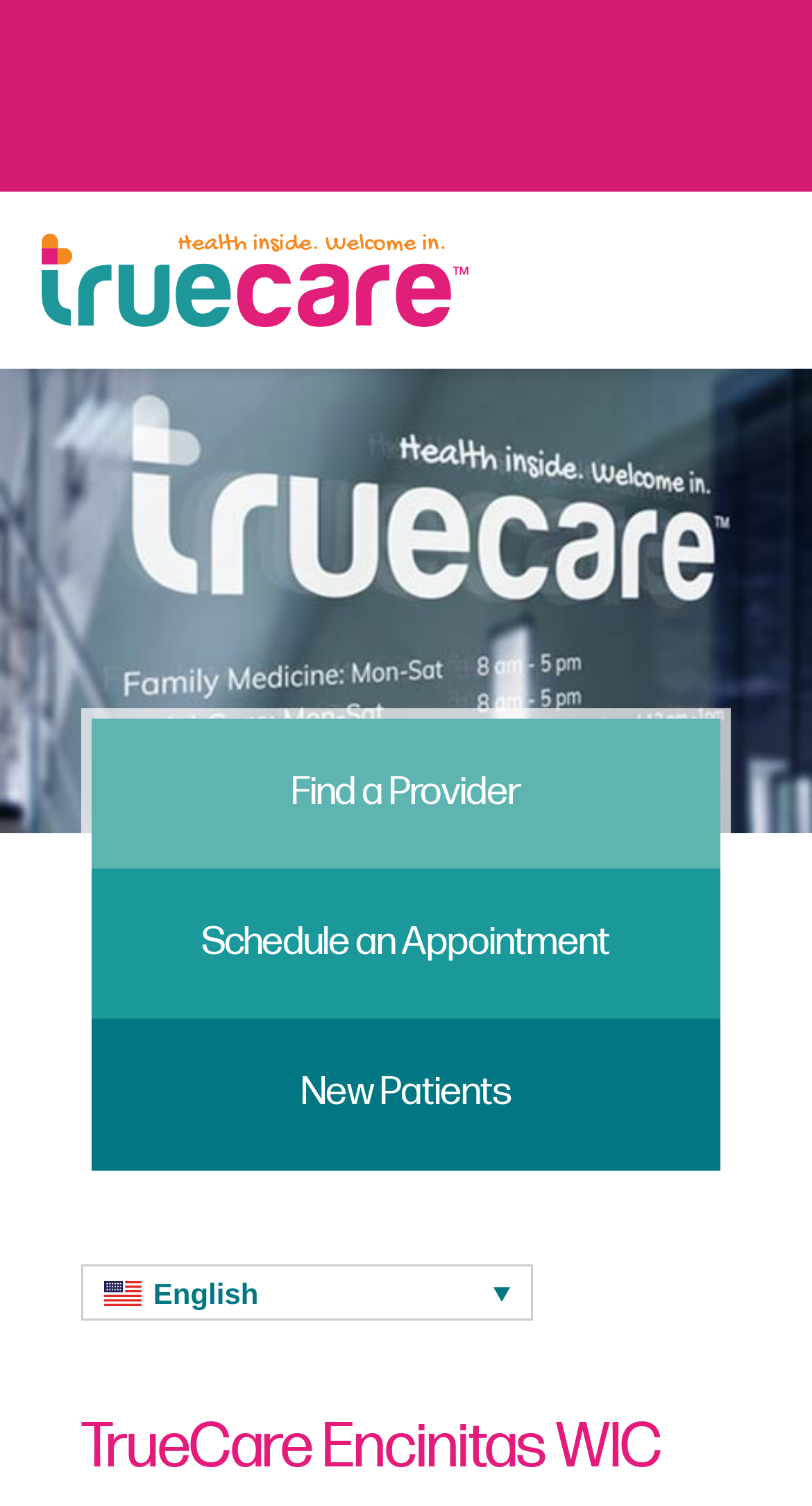What is the logo of this website?
Based on the screenshot, respond with a single word or phrase.

TrueCare Logo